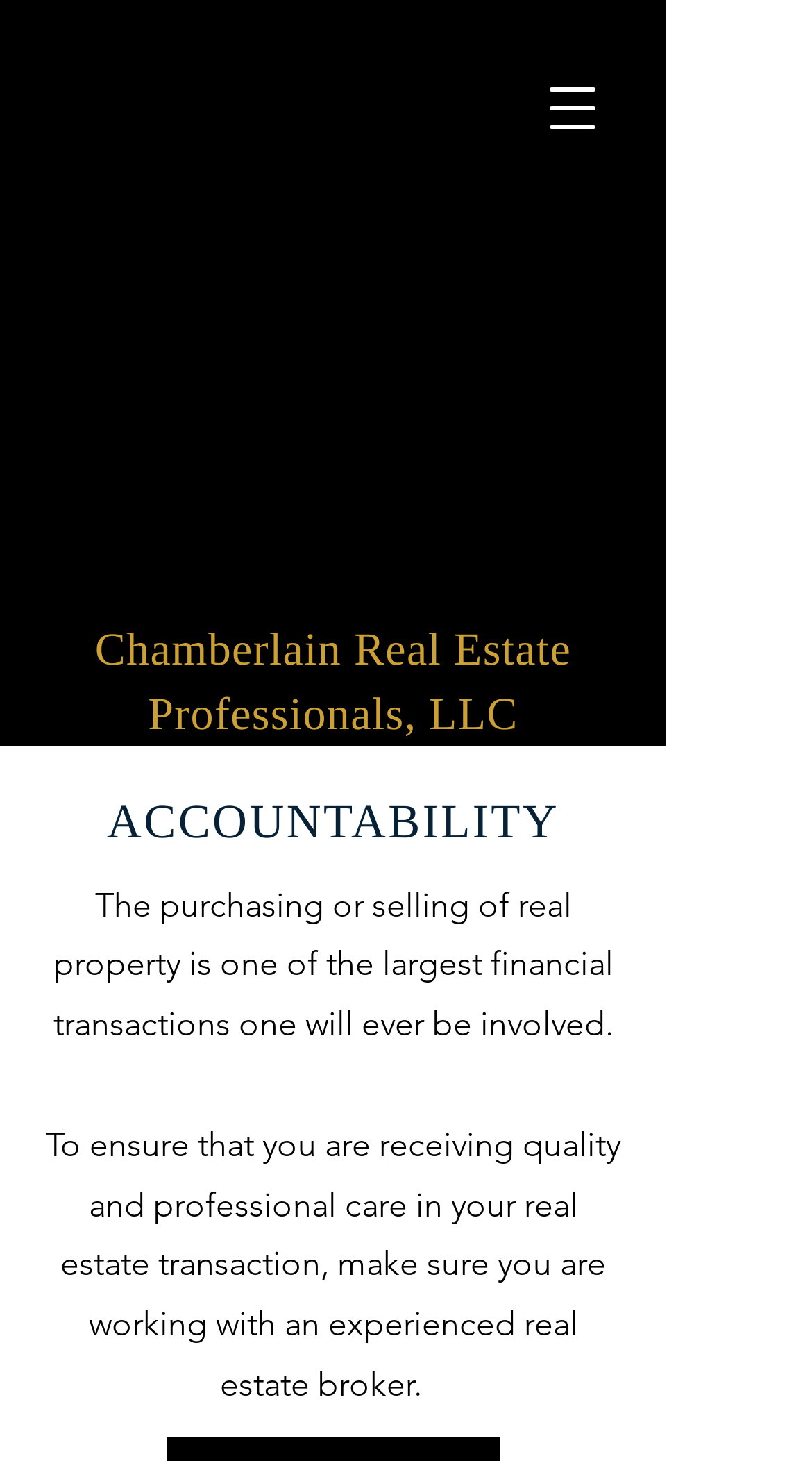What is the importance of working with an experienced real estate broker?
Please provide a single word or phrase as your answer based on the screenshot.

To ensure quality and professional care